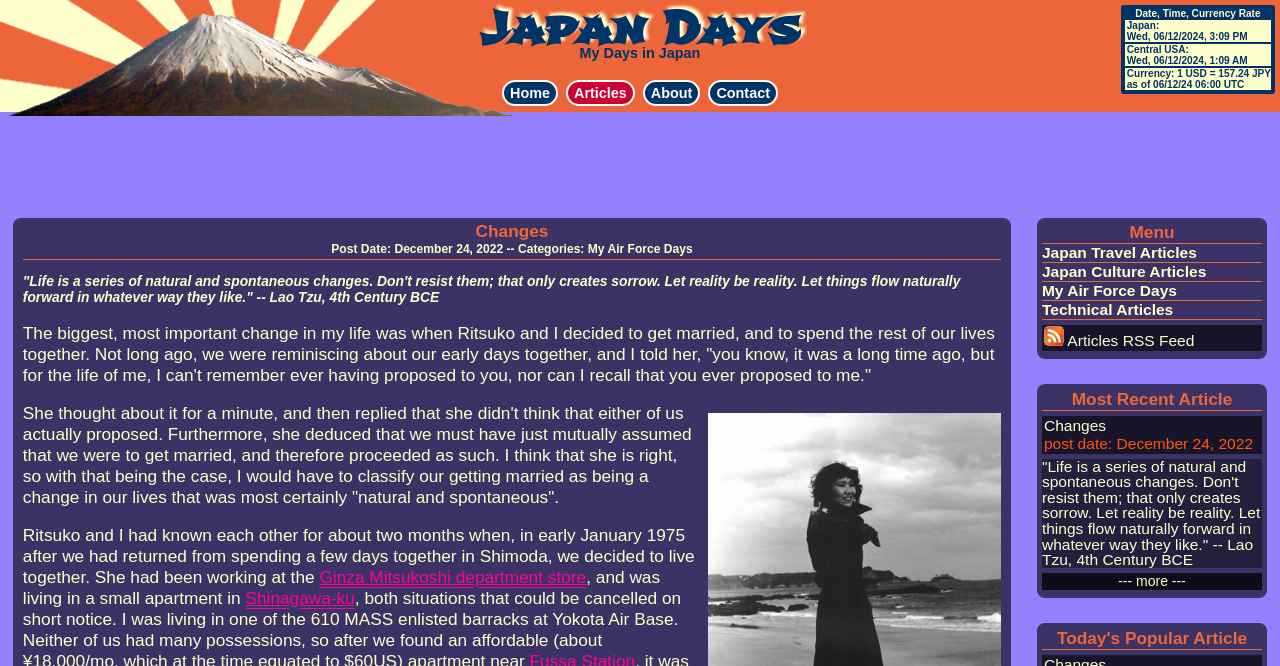Respond to the question below with a concise word or phrase:
What is the name of the department store?

Ginza Mitsukoshi